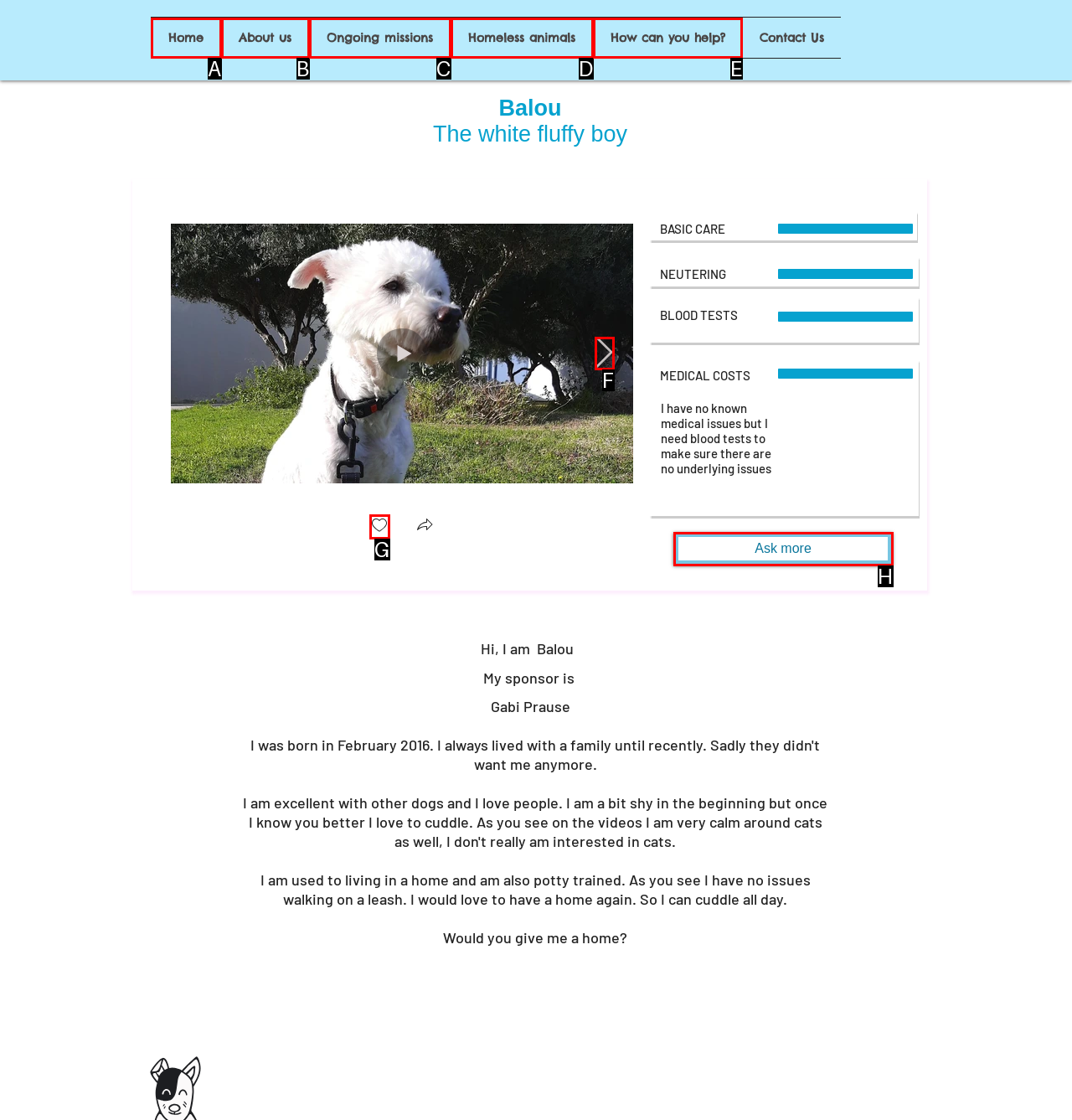Tell me the correct option to click for this task: Click on the 'Next Item' button
Write down the option's letter from the given choices.

F